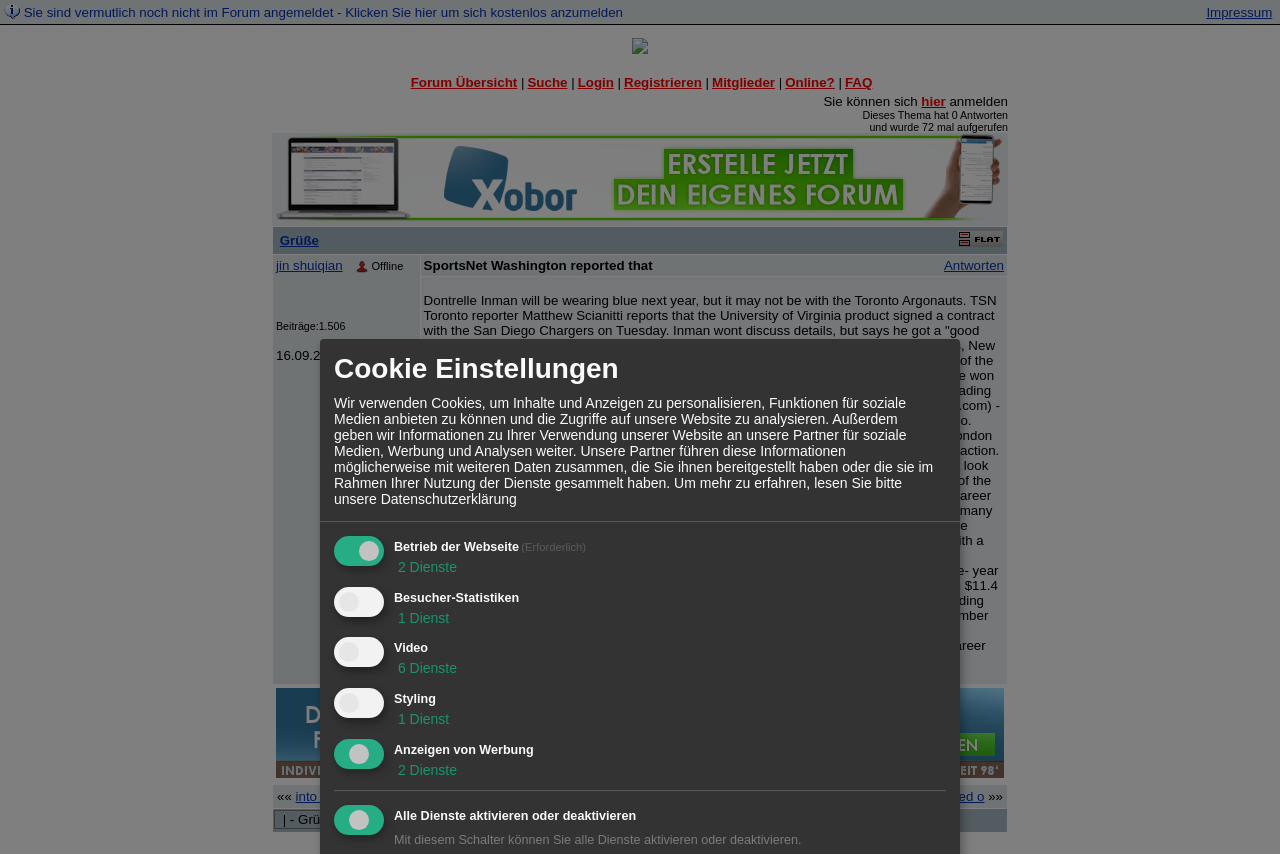Please indicate the bounding box coordinates of the element's region to be clicked to achieve the instruction: "Click on the 'Registrieren' link". Provide the coordinates as four float numbers between 0 and 1, i.e., [left, top, right, bottom].

[0.488, 0.087, 0.548, 0.105]